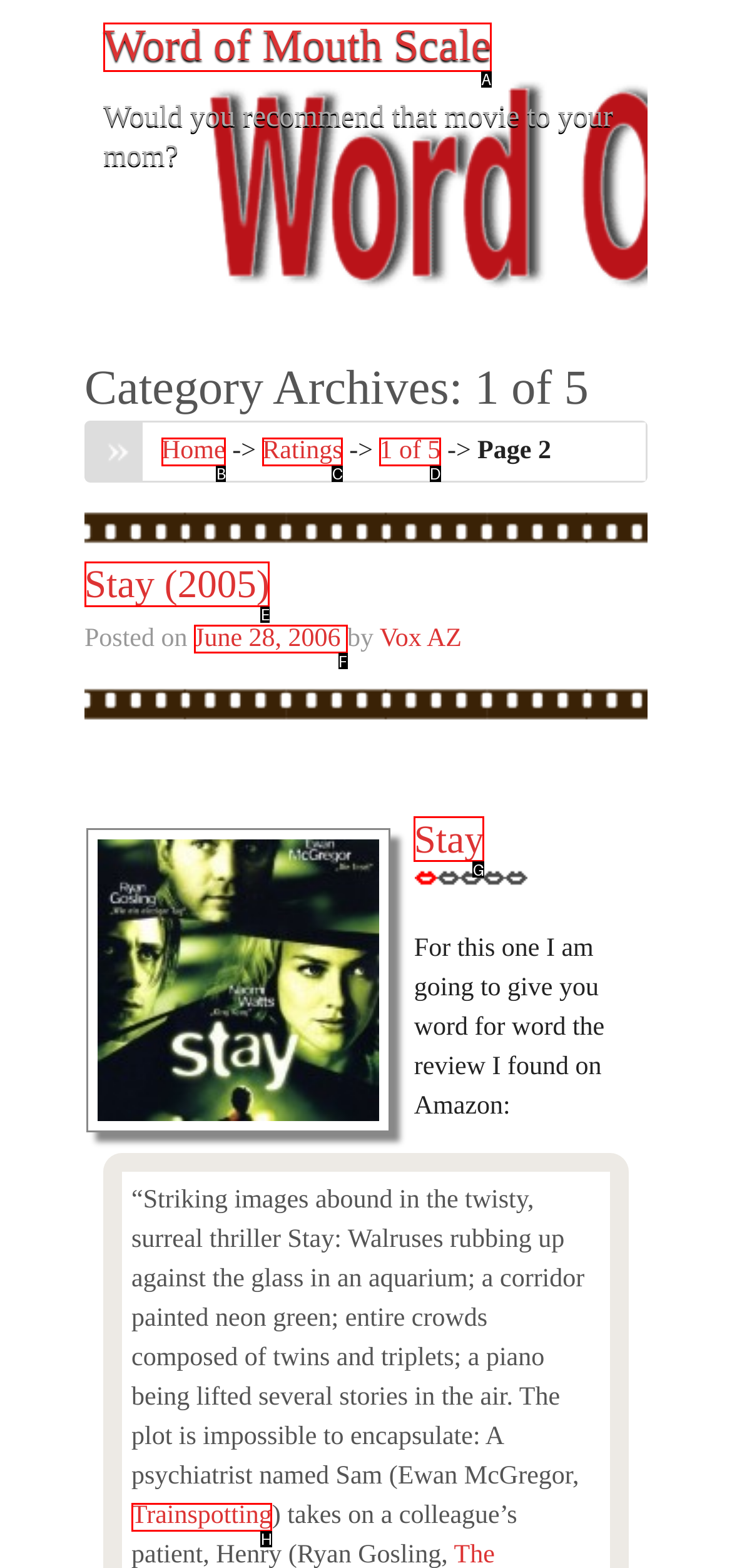Using the description: Stay, find the HTML element that matches it. Answer with the letter of the chosen option.

G